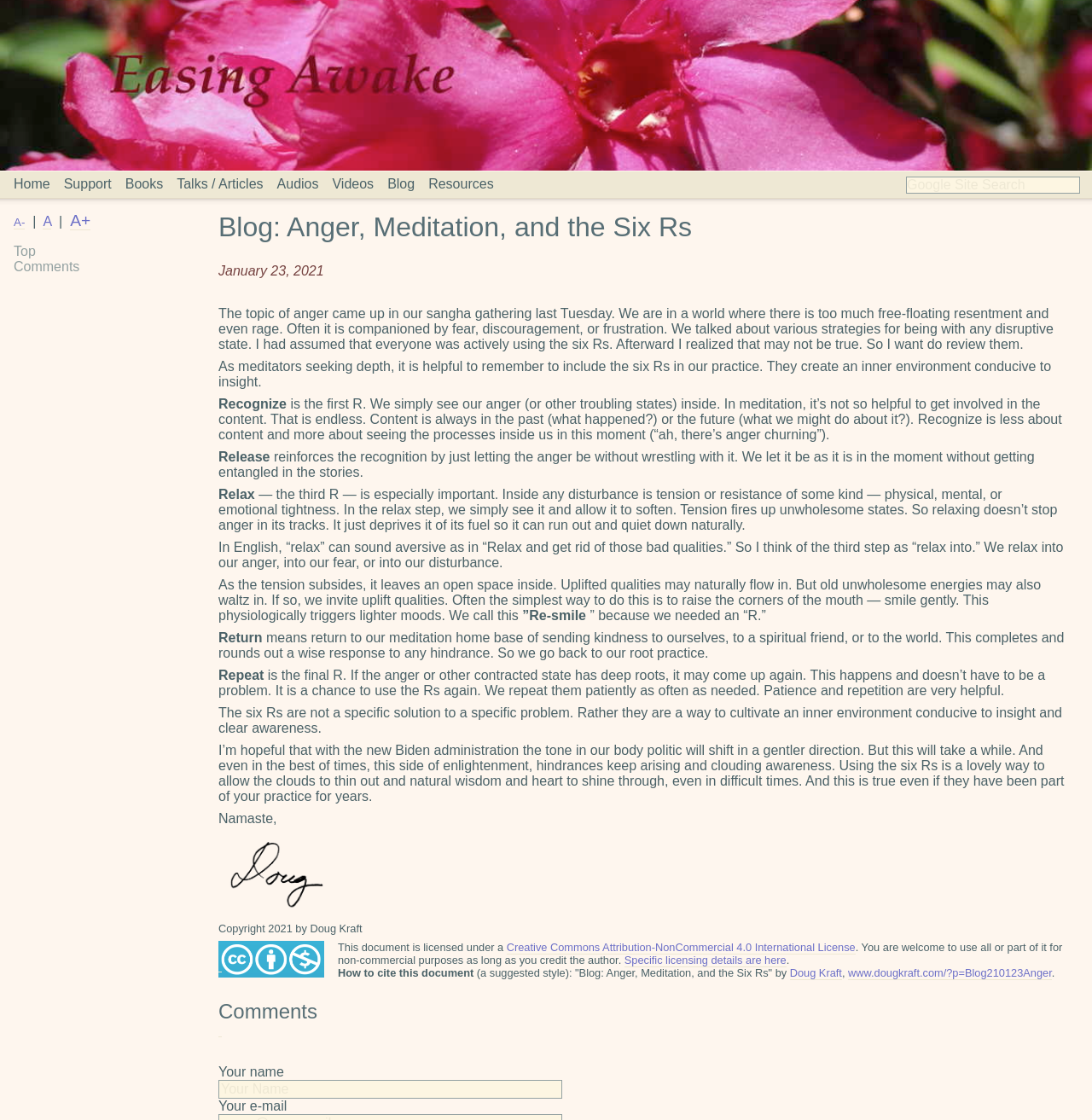What is the purpose of the six Rs? Based on the image, give a response in one word or a short phrase.

To cultivate an inner environment conducive to insight and clear awareness